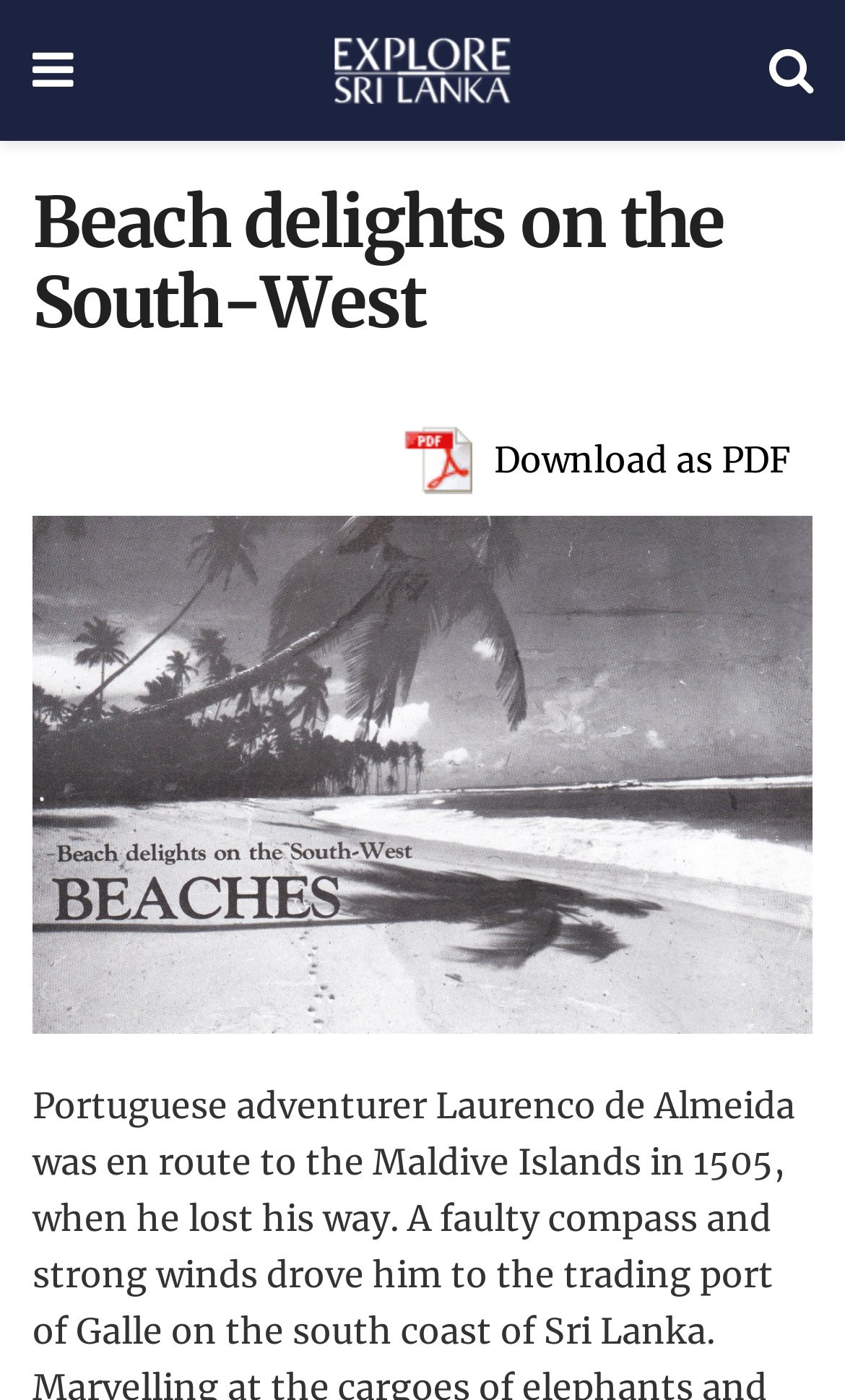Generate a comprehensive description of the webpage content.

The webpage is about exploring Sri Lanka, specifically highlighting the beach delights on the South-West coast. At the top-left corner, there is a link with a Facebook icon. Next to it, there is a heading that reads "Beach delights on the South-West - Explore Sri Lanka". 

On the top-right corner, there is a link with a Twitter icon. Below the heading, there is a link to download the content as a PDF, accompanied by a small PDF icon. 

The main content of the webpage is an image that takes up most of the page, showcasing the beauty of Sri Lanka's South-West coast beaches.